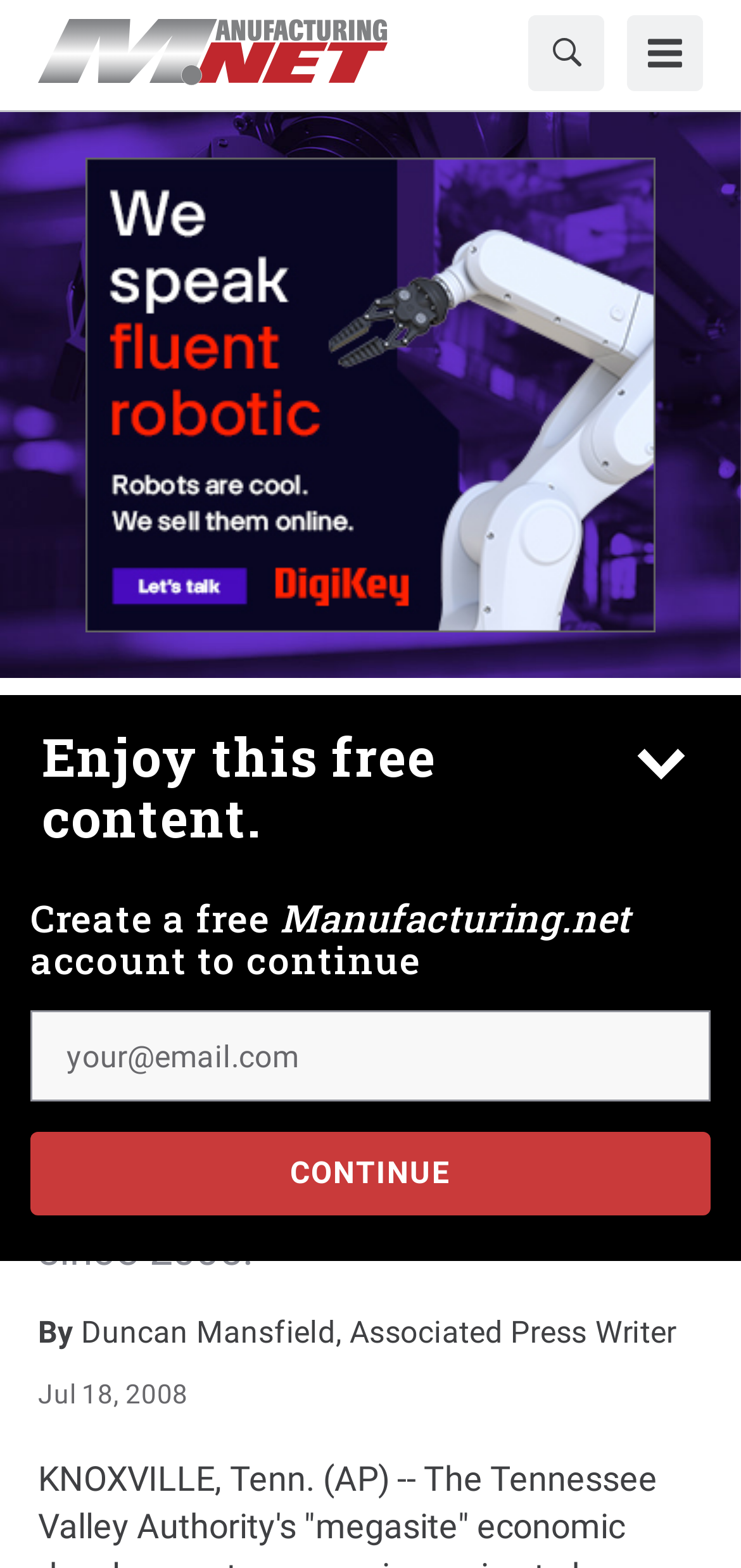Kindly determine the bounding box coordinates of the area that needs to be clicked to fulfill this instruction: "Create a free account".

[0.041, 0.644, 0.959, 0.702]